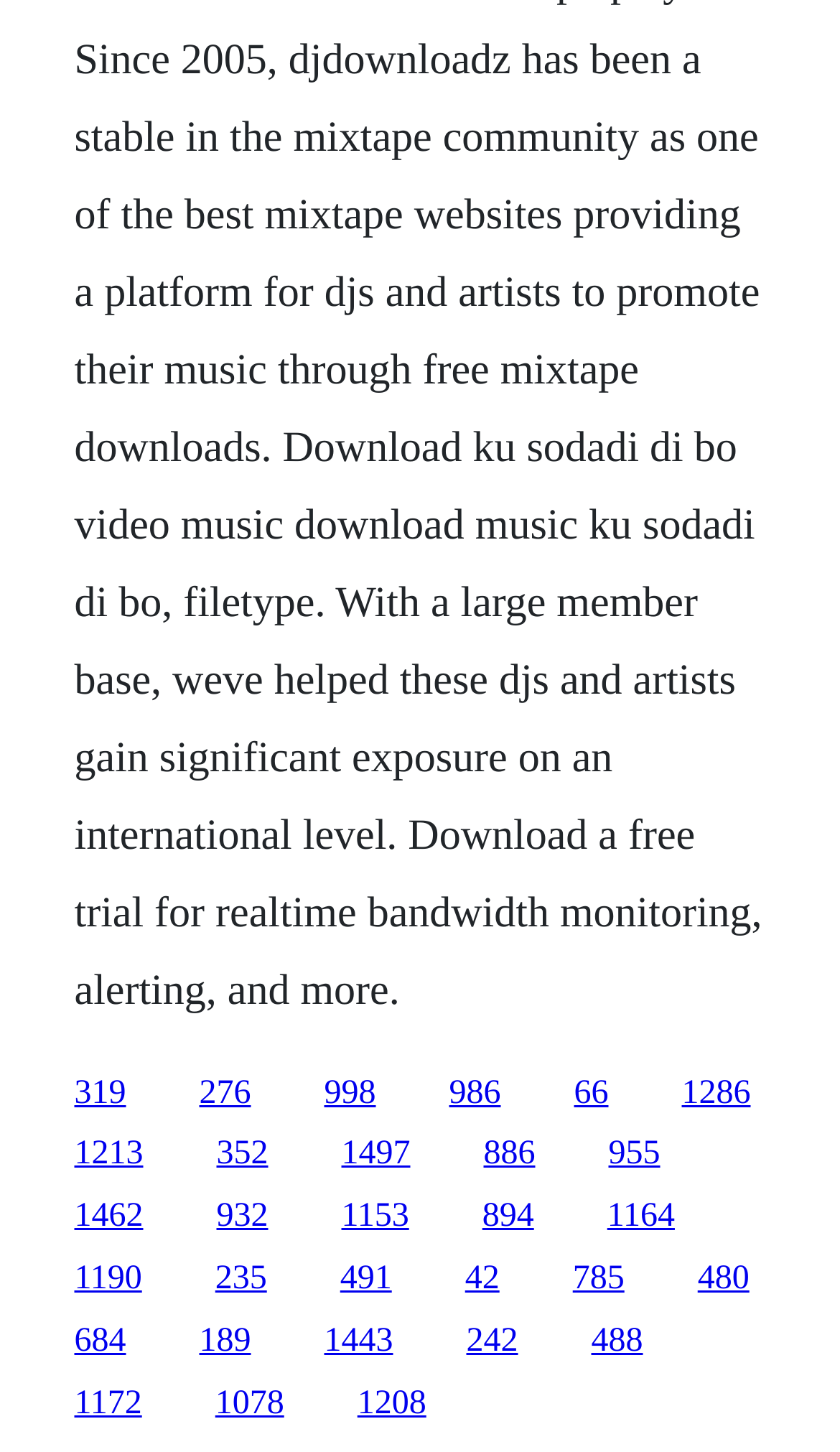Pinpoint the bounding box coordinates for the area that should be clicked to perform the following instruction: "click the first link".

[0.088, 0.74, 0.15, 0.765]